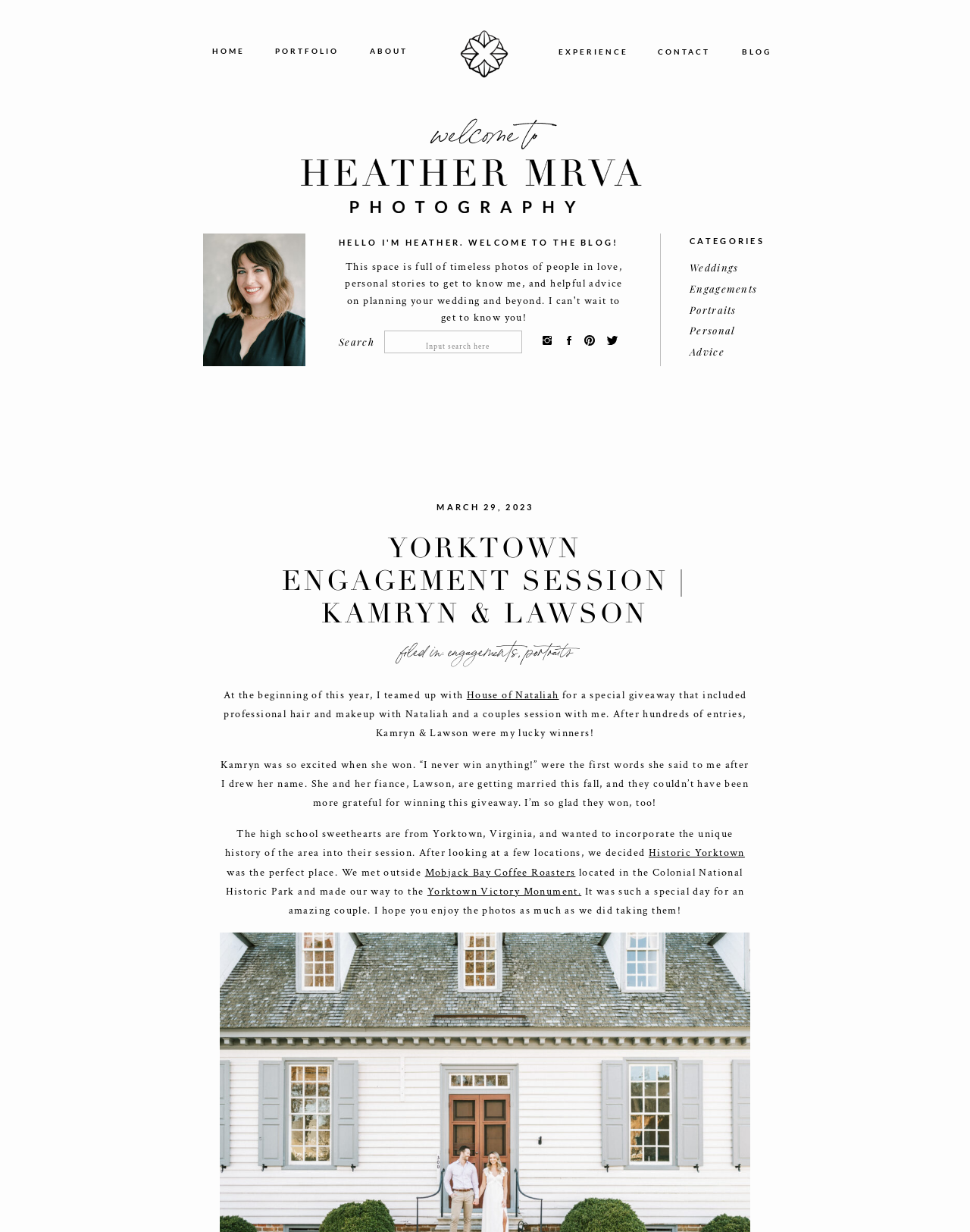Where did the photo session take place?
Use the information from the image to give a detailed answer to the question.

The photo session took place in Historic Yorktown, Virginia, which is mentioned in the text 'The high school sweethearts are from Yorktown, Virginia, and wanted to incorporate the unique history of the area into their session.' and also linked to 'Historic Yorktown'.